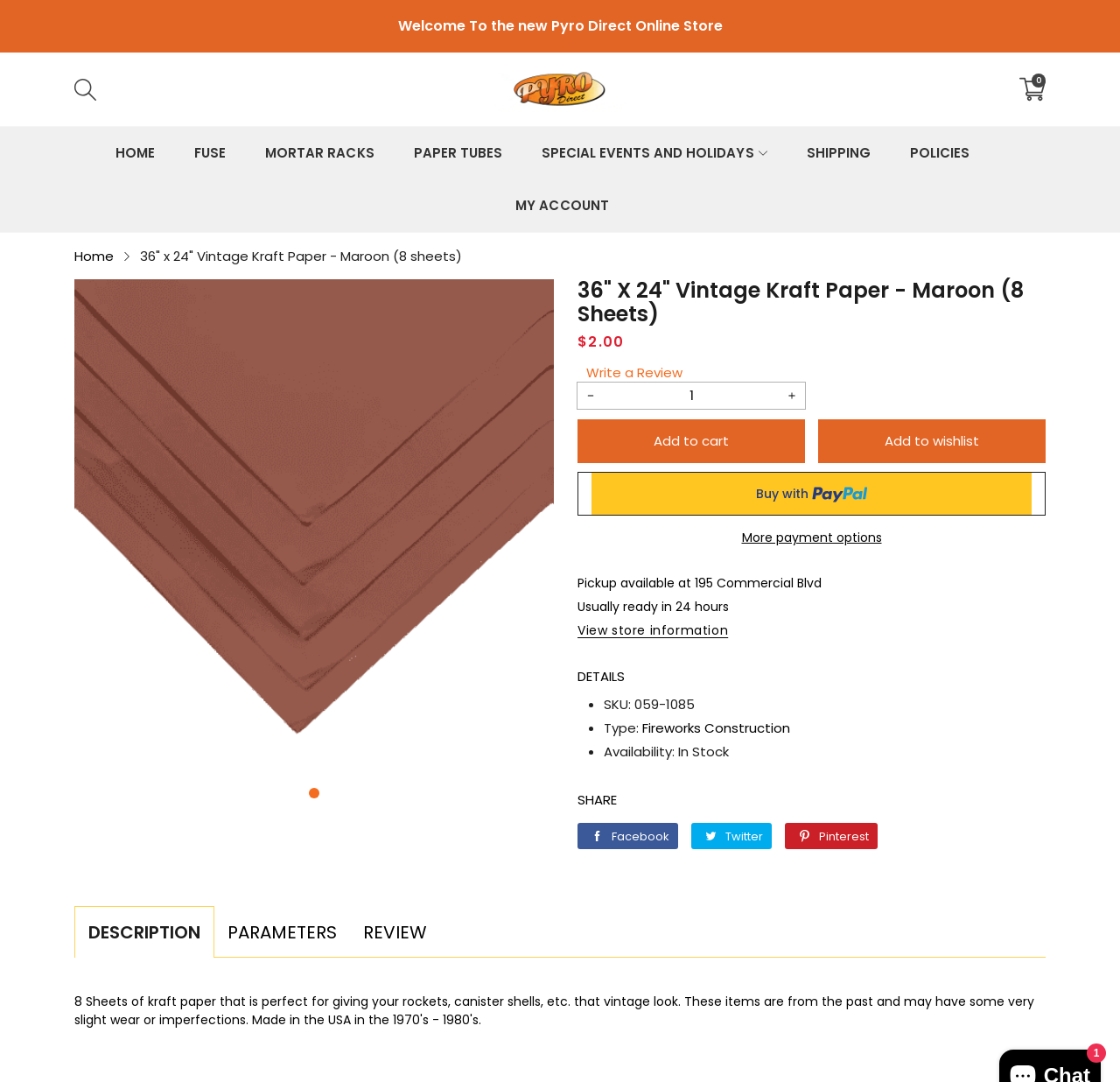Please identify the bounding box coordinates of the element I should click to complete this instruction: 'Write a review'. The coordinates should be given as four float numbers between 0 and 1, like this: [left, top, right, bottom].

[0.523, 0.336, 0.609, 0.353]